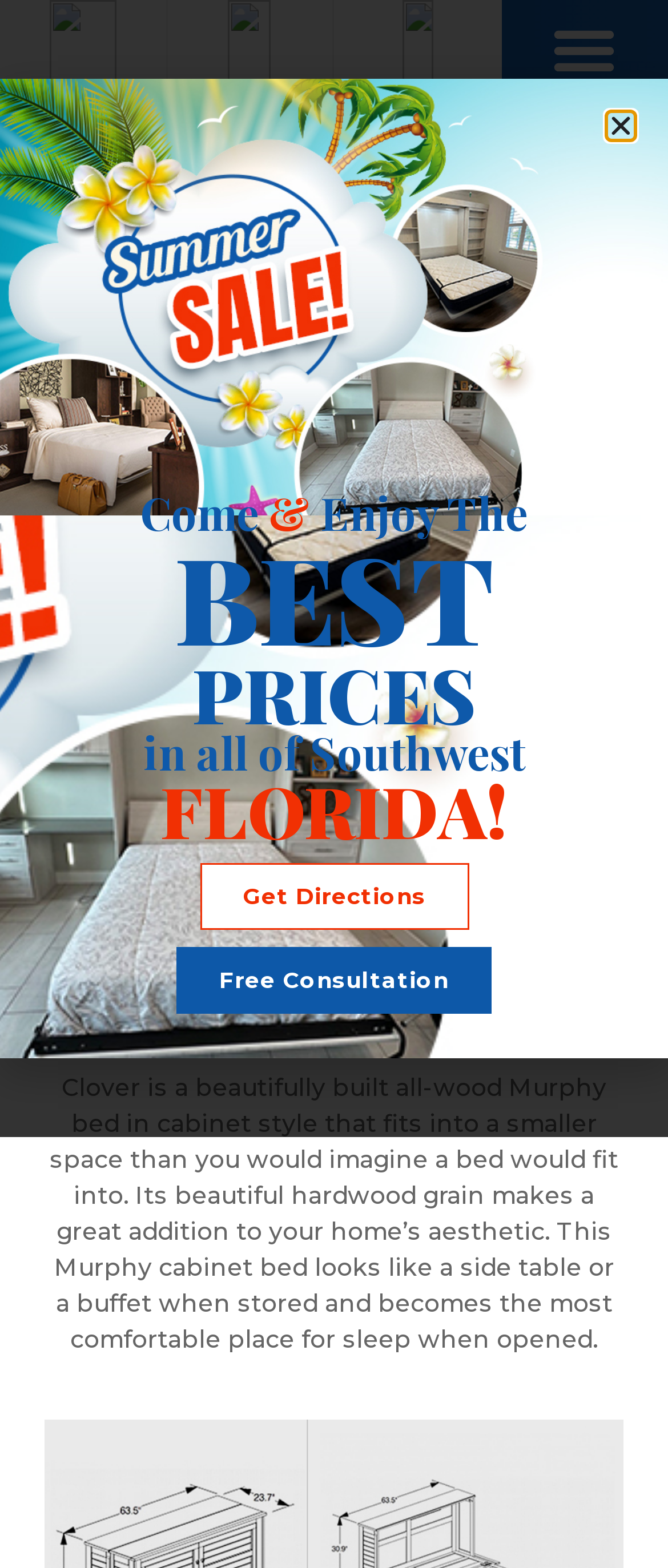What is the name of the Murphy cabinet bed?
Please answer using one word or phrase, based on the screenshot.

Clover